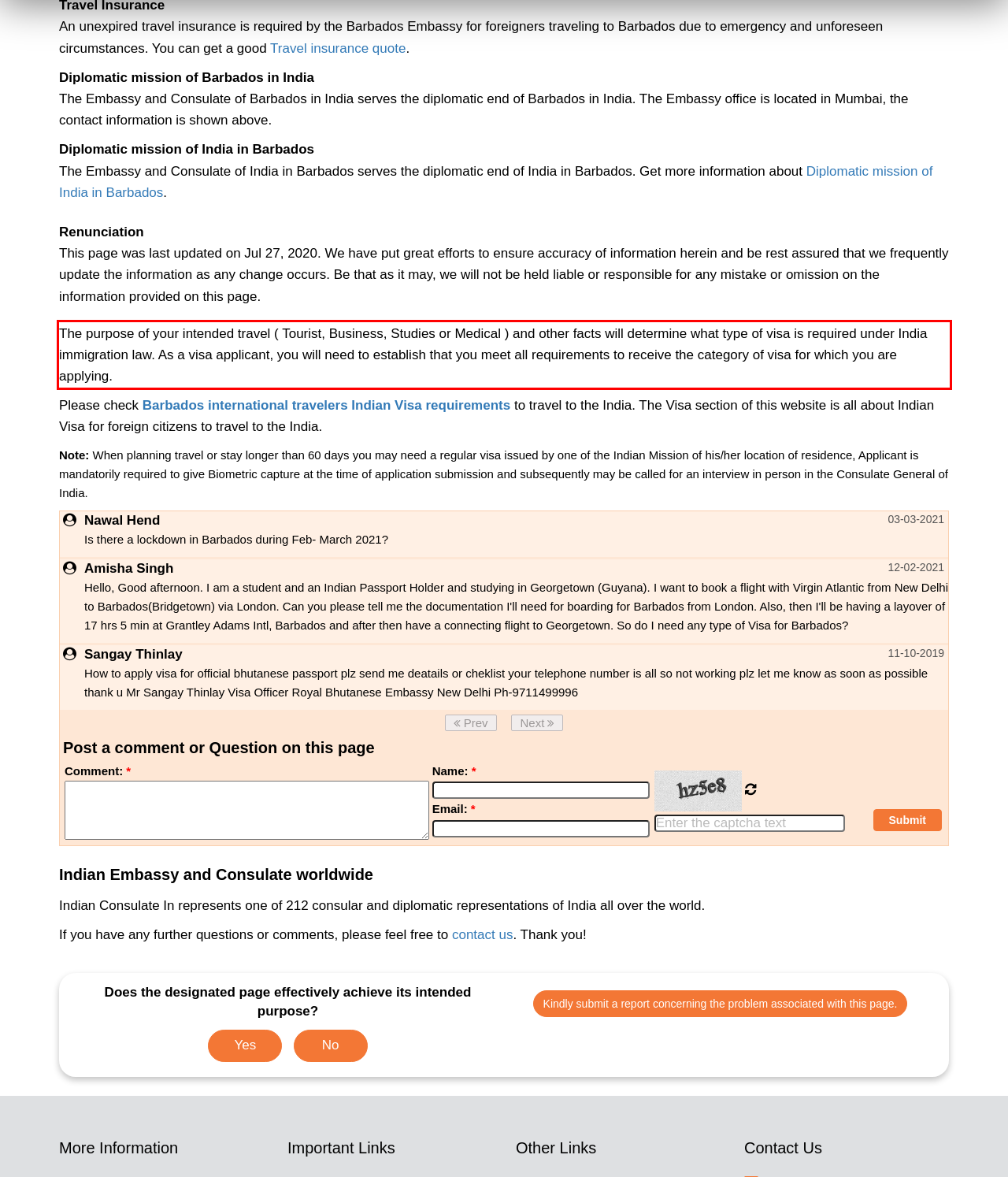There is a screenshot of a webpage with a red bounding box around a UI element. Please use OCR to extract the text within the red bounding box.

The purpose of your intended travel ( Tourist, Business, Studies or Medical ) and other facts will determine what type of visa is required under India immigration law. As a visa applicant, you will need to establish that you meet all requirements to receive the category of visa for which you are applying.